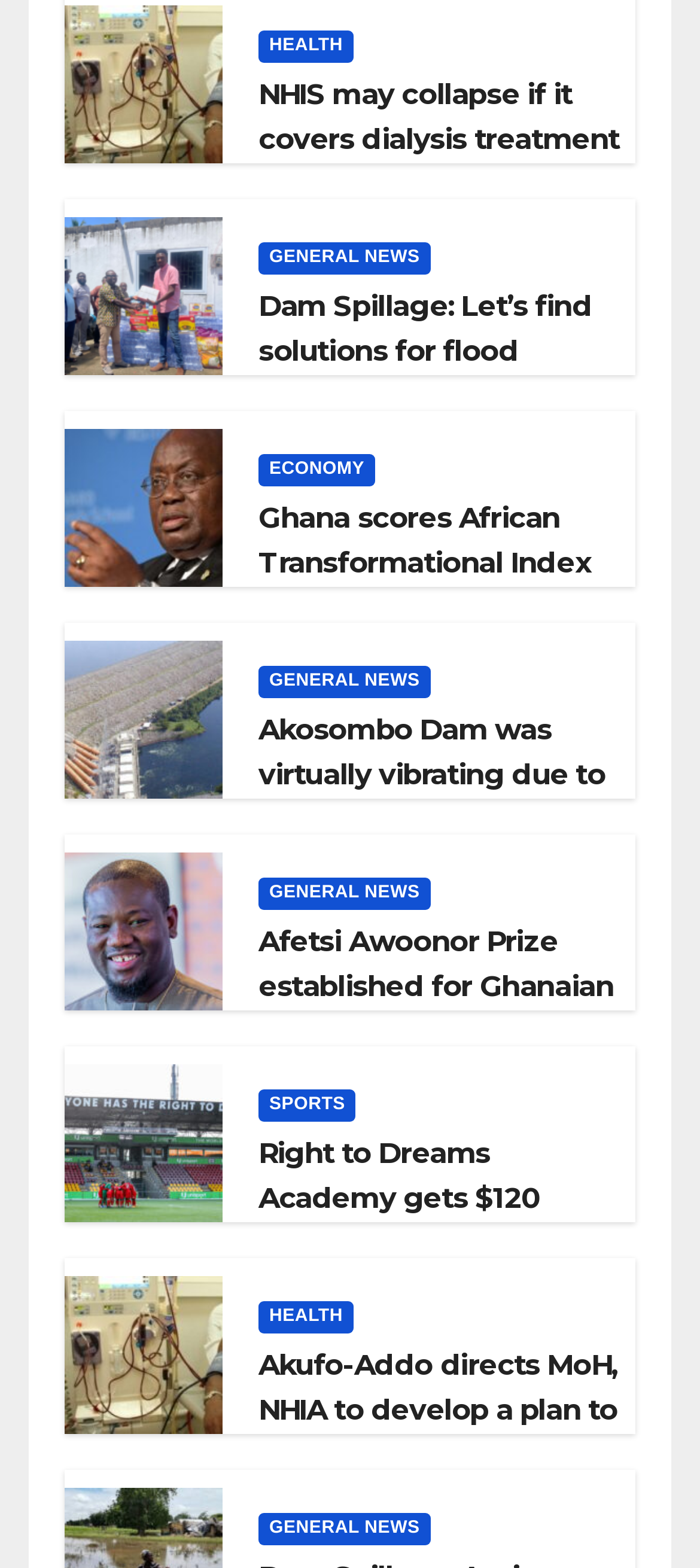Show the bounding box coordinates of the element that should be clicked to complete the task: "Select slide 2".

None